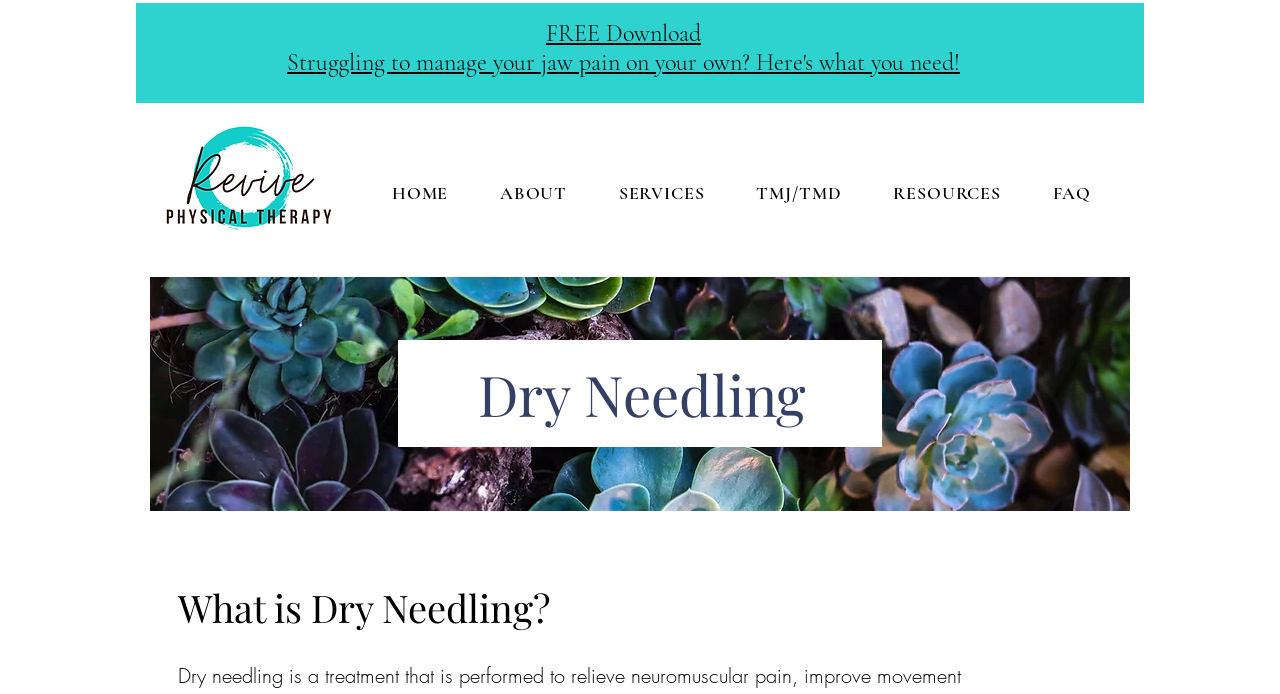Can you give a detailed response to the following question using the information from the image? What is the subtopic of the 'Dry Needling' section?

The 'Dry Needling' section has a subheading 'What is Dry Needling?' which suggests that this section provides an explanation or definition of dry needling, a service offered by Revive Physical Therapy.